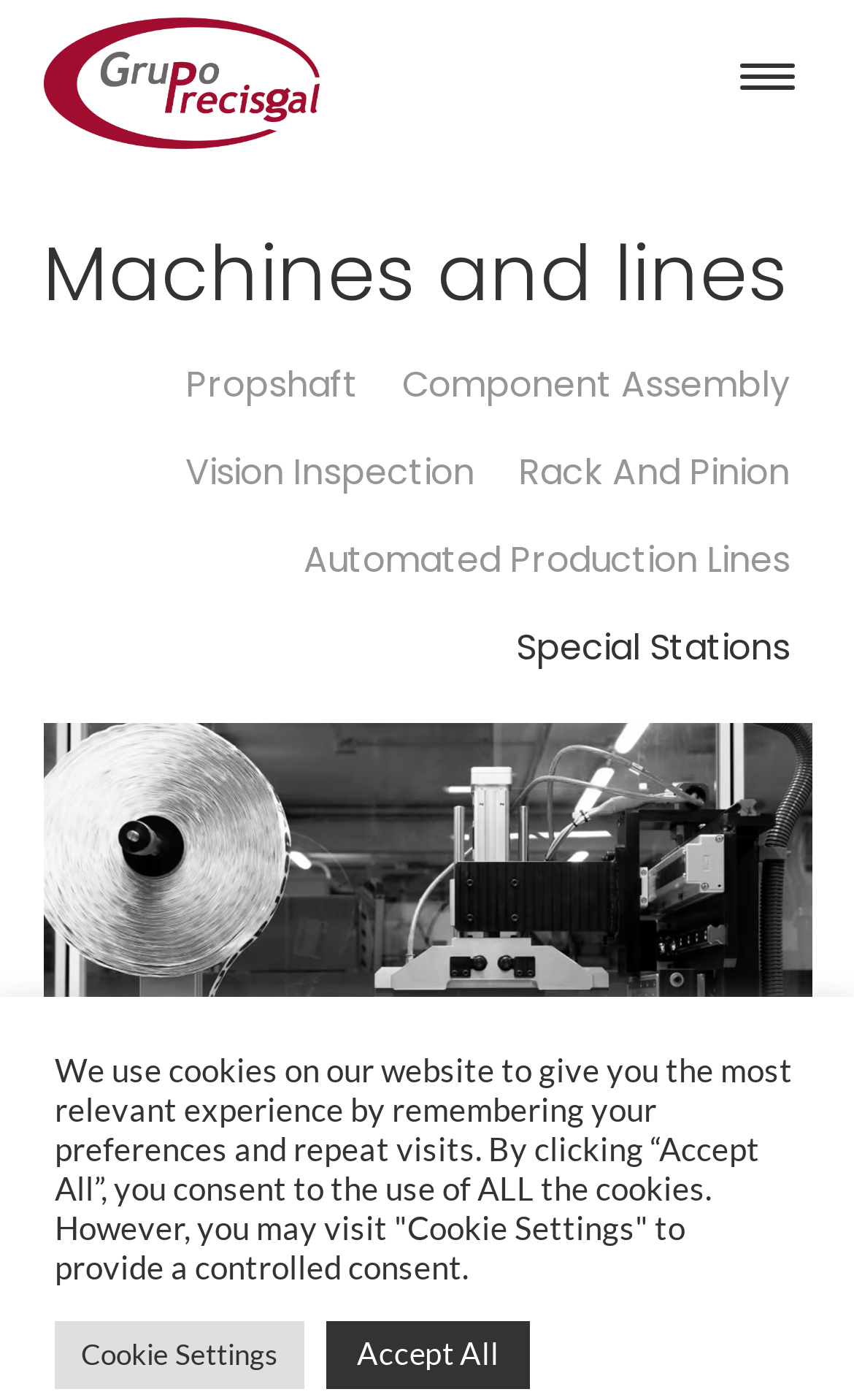Locate the bounding box coordinates of the clickable area needed to fulfill the instruction: "View Special Stations".

[0.578, 0.432, 0.95, 0.495]